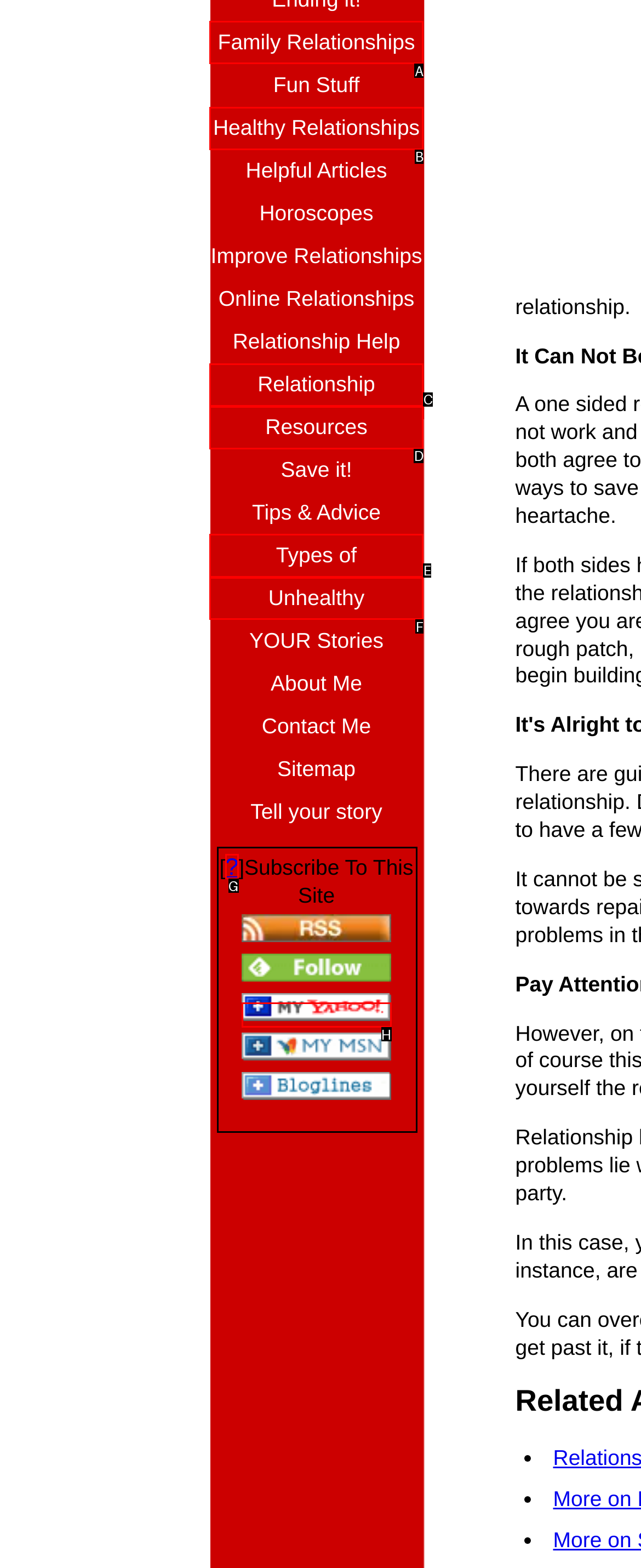Identify the letter of the UI element that corresponds to: 天气视界
Respond with the letter of the option directly.

None